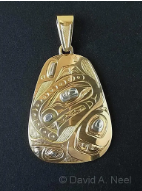What is the purpose of the bail at the top of the pendant?
Please use the image to deliver a detailed and complete answer.

According to the caption, the secure bail at the top of the pendant allows for easy attachment to a chain or cord, suggesting that its purpose is to facilitate attachment.